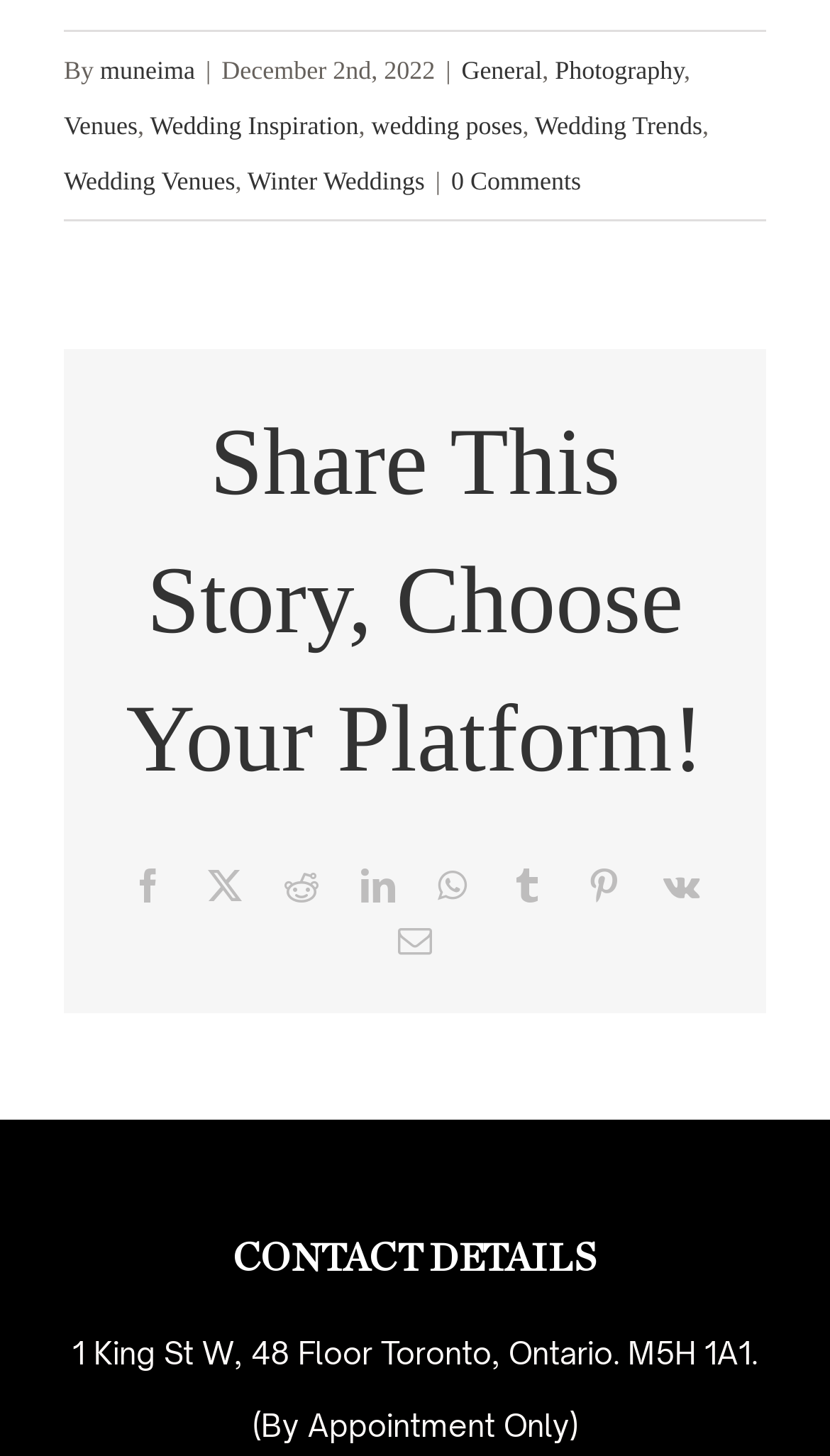Locate the bounding box coordinates of the segment that needs to be clicked to meet this instruction: "Click on 'muneima'".

[0.121, 0.038, 0.235, 0.058]